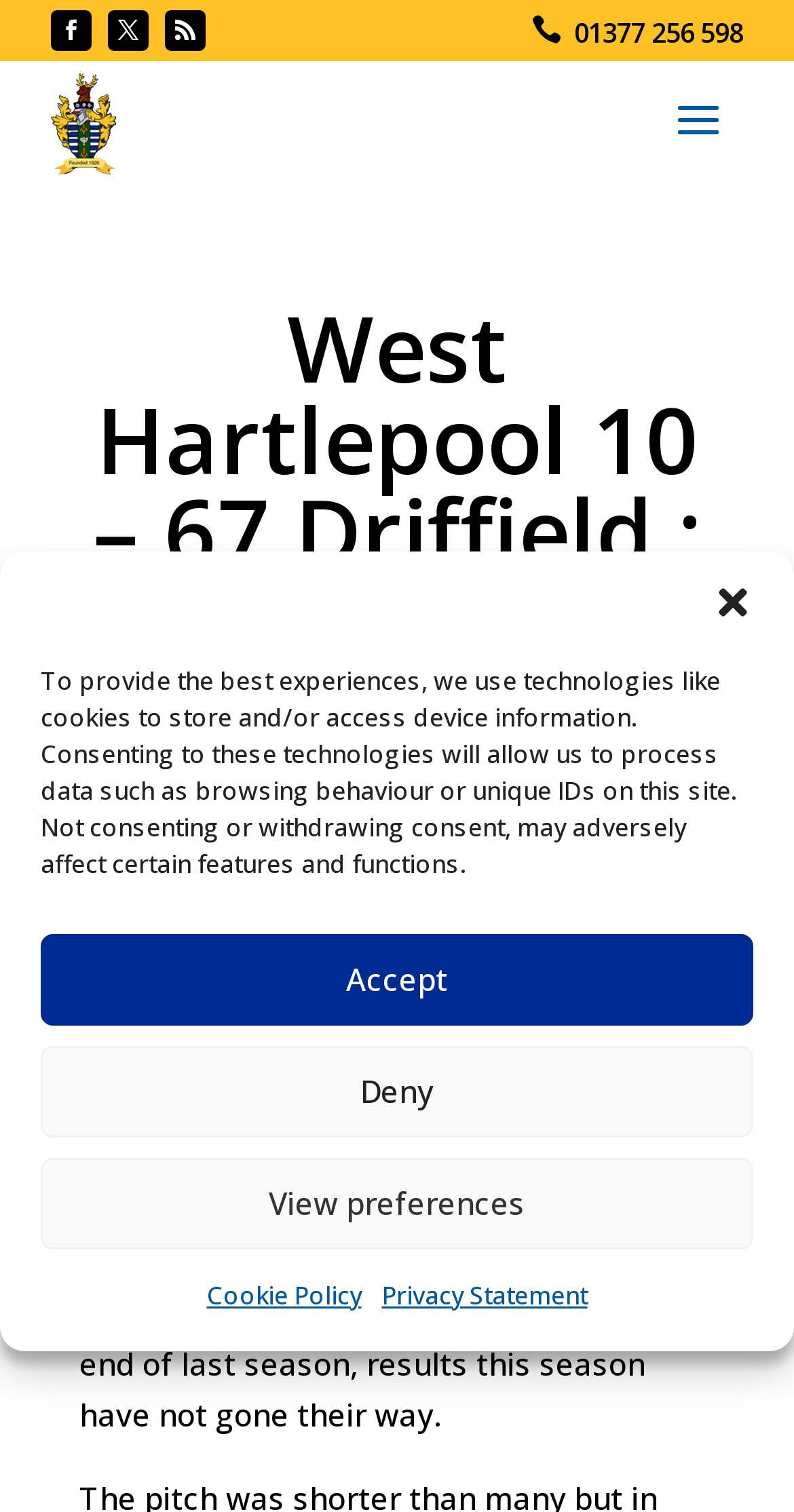Please identify the bounding box coordinates of the clickable area that will allow you to execute the instruction: "Click the close button".

[0.897, 0.384, 0.949, 0.411]